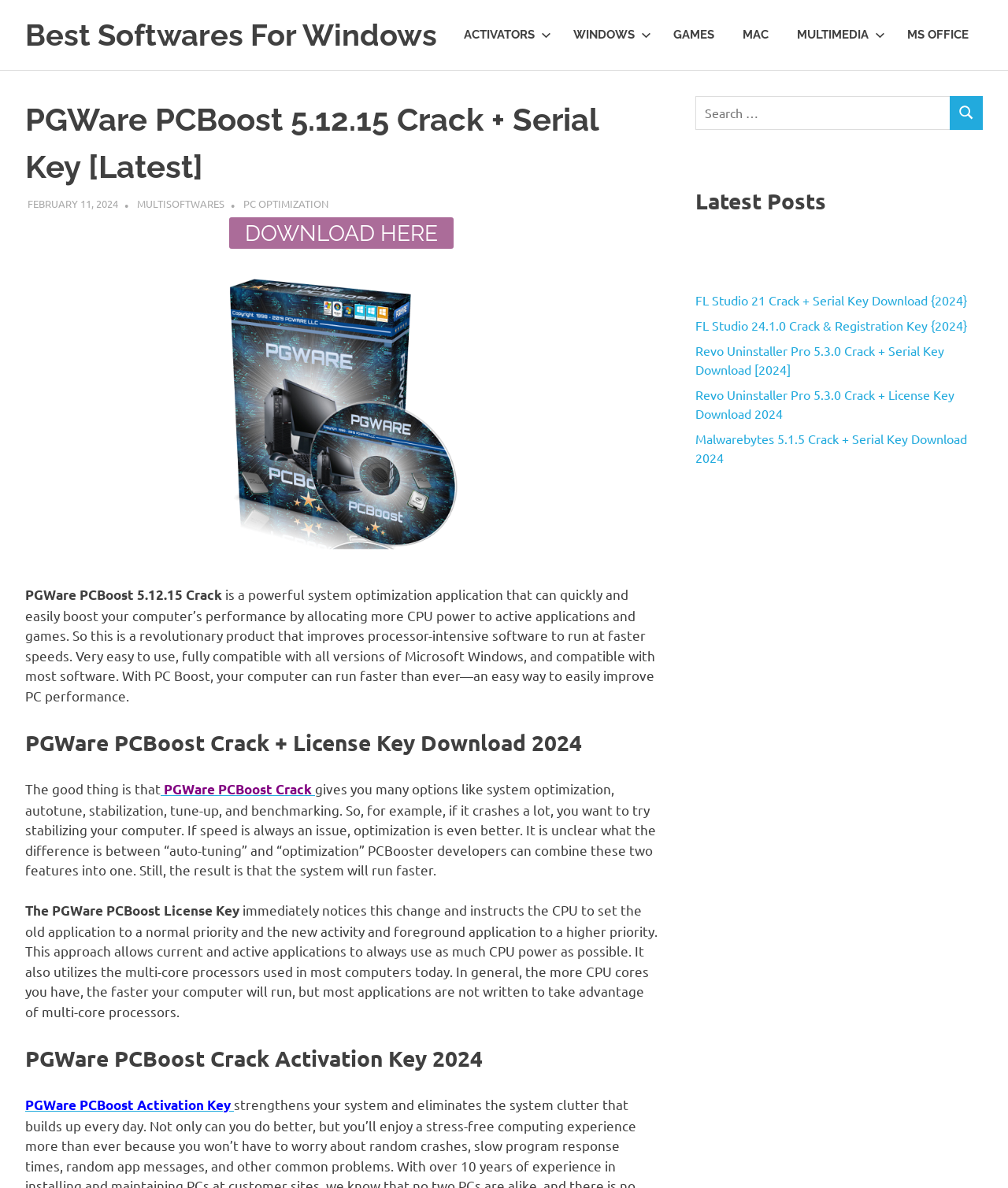Give a short answer using one word or phrase for the question:
What is the function of the 'DOWNLOAD HERE' button?

To download the software